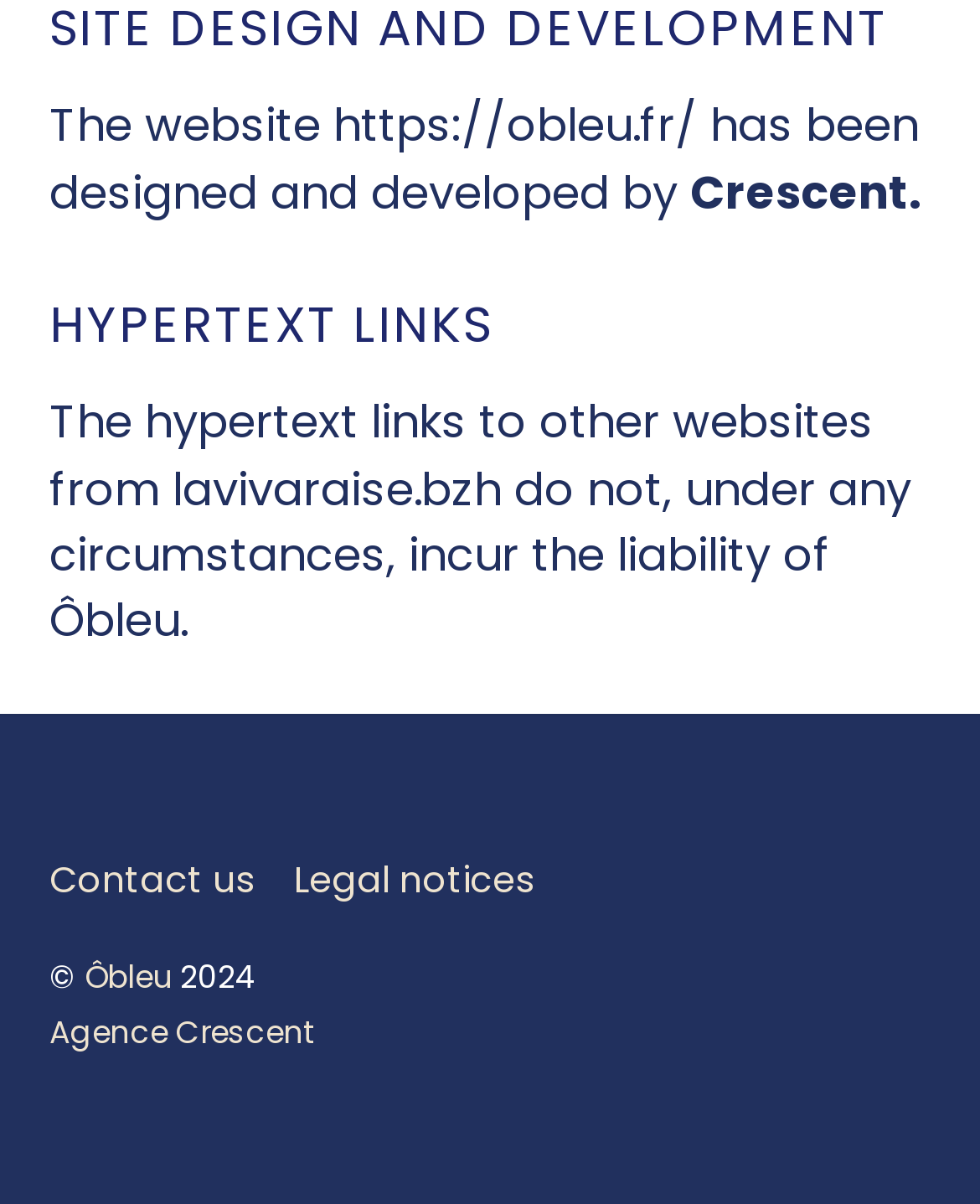Identify the bounding box of the UI element described as follows: "C&I Shop". Provide the coordinates as four float numbers in the range of 0 to 1 [left, top, right, bottom].

None